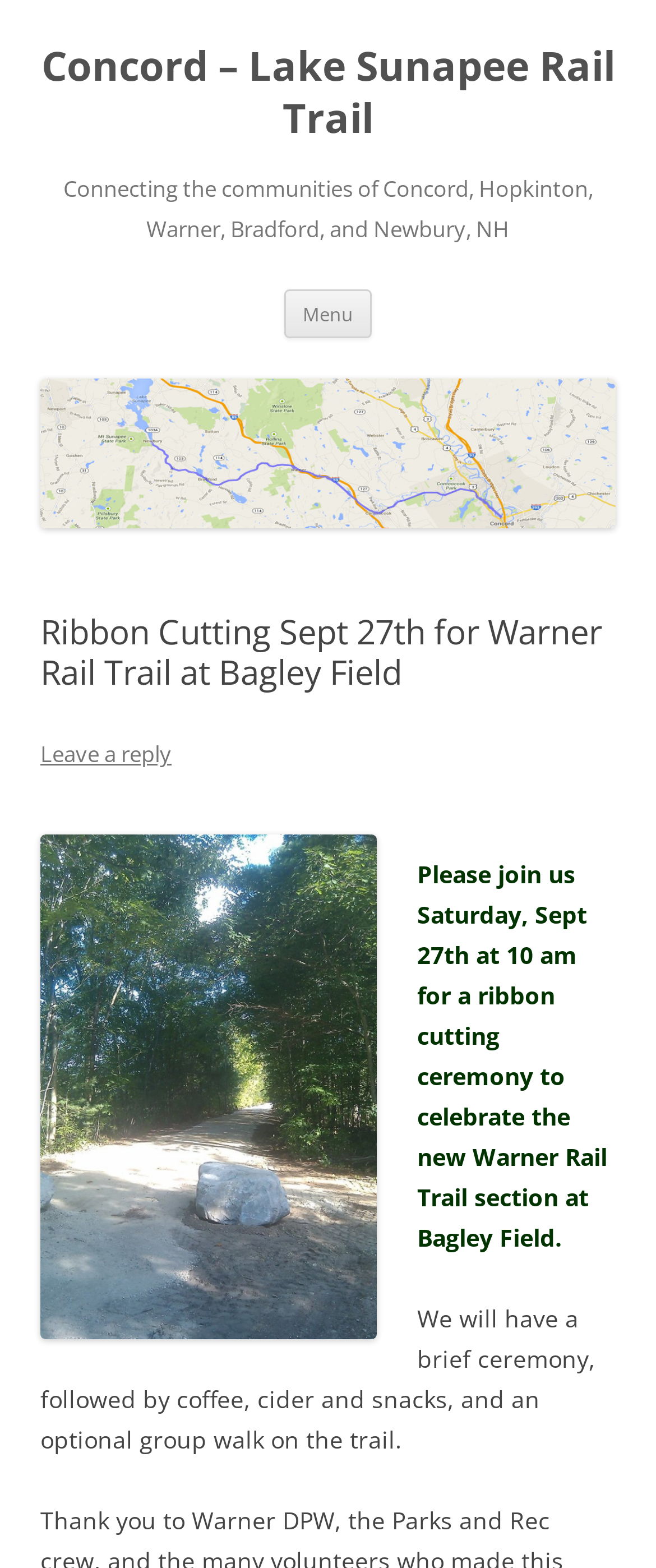Provide the bounding box coordinates of the UI element this sentence describes: "title="Blow-Molded Planter Pots (2)"".

None